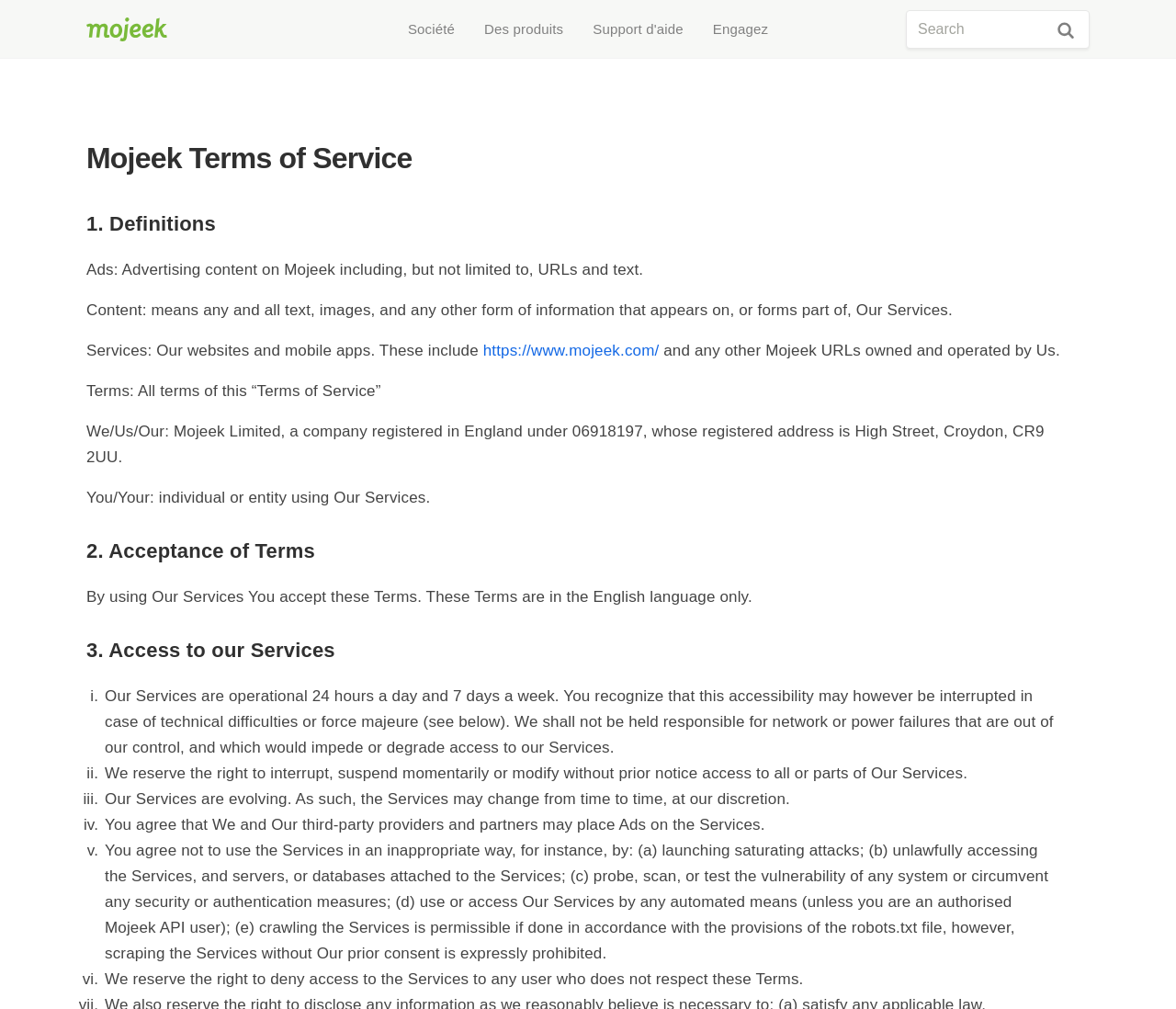Can users use automated means to access the Services? Look at the image and give a one-word or short phrase answer.

Only for authorized API users